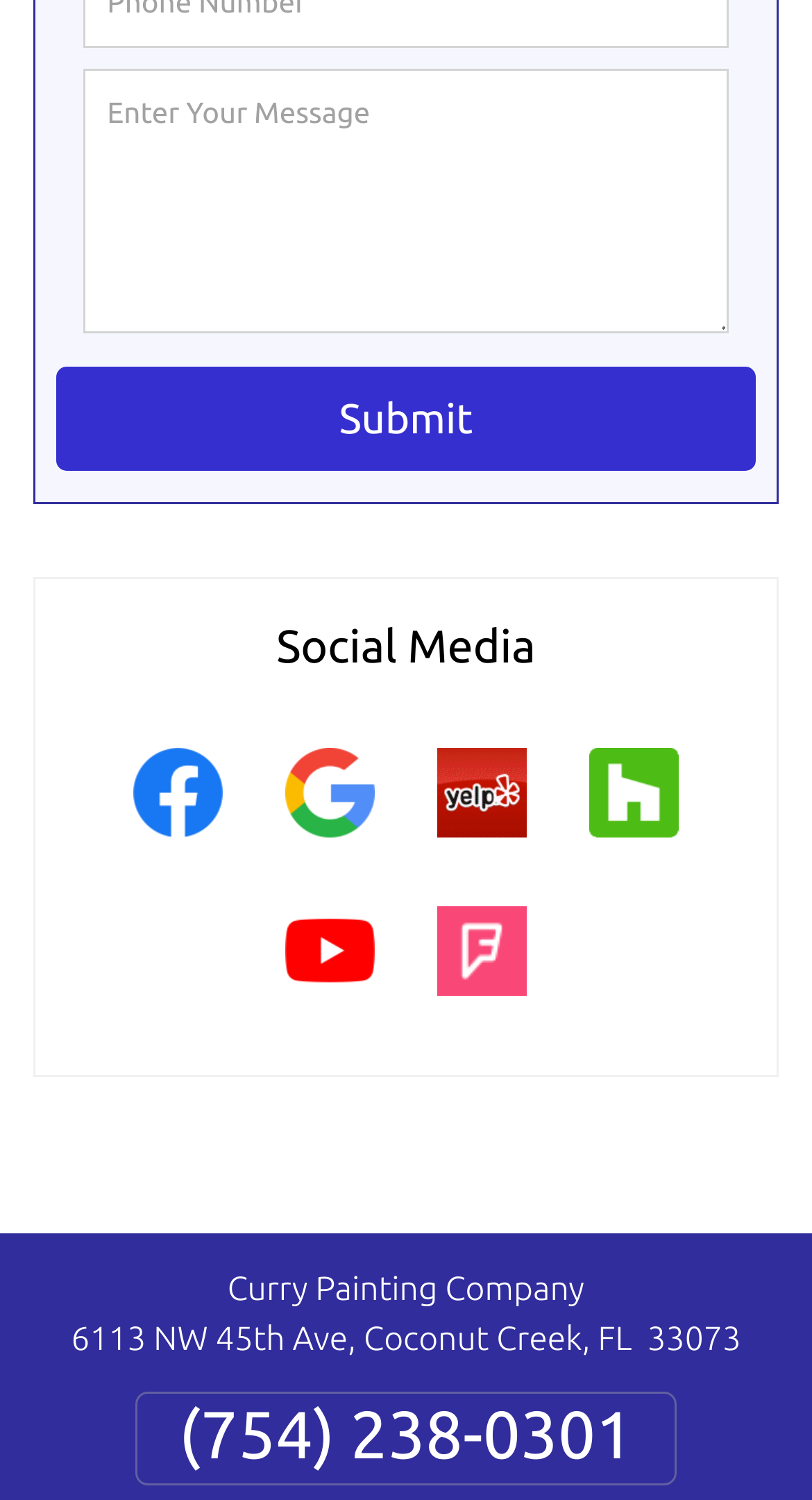What is the address of the company?
Make sure to answer the question with a detailed and comprehensive explanation.

I found the address by looking at the static text element with the text '6113 NW 45th Ave, Coconut Creek, FL 33073' located at the bottom of the page.